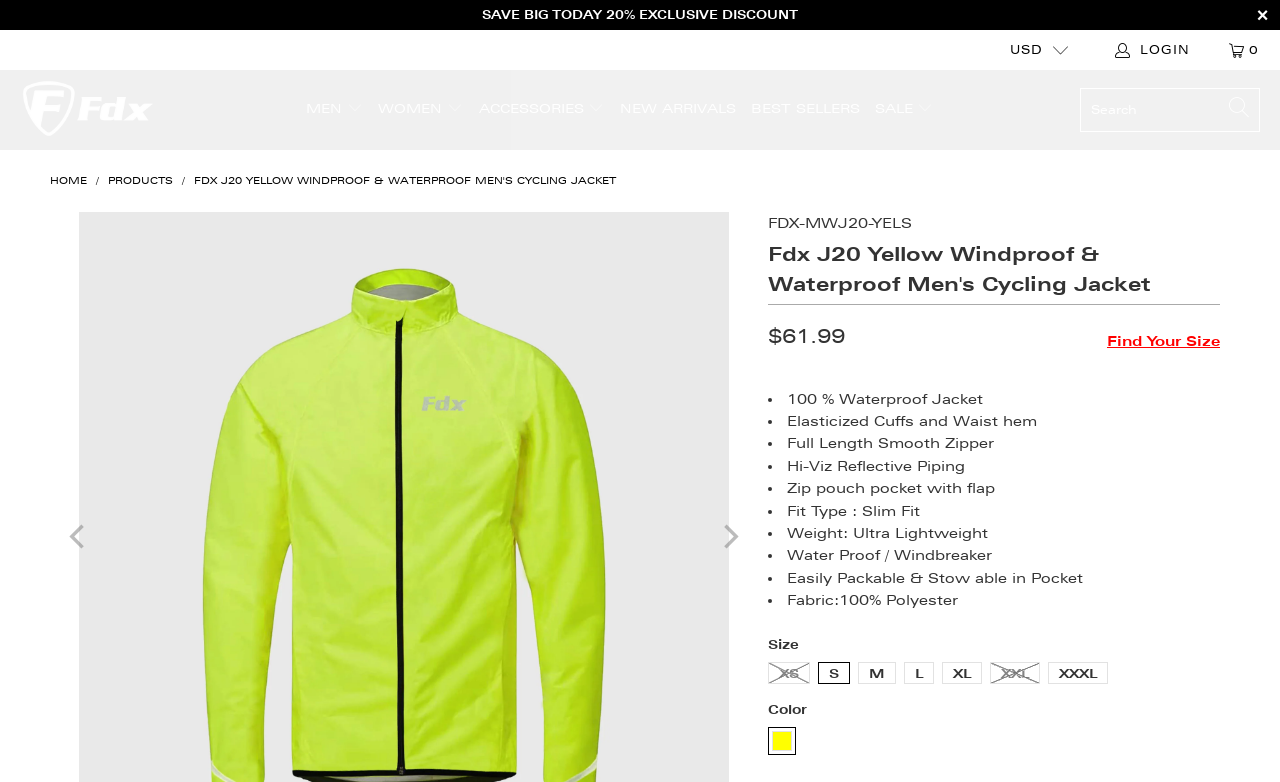What is the purpose of the zipper pocket?
Please answer the question with as much detail and depth as you can.

The purpose of the zipper pocket is obtained from the ListMarker element '•' and the corresponding StaticText element 'Zip pouch pocket with flap' which is located in the product description section.